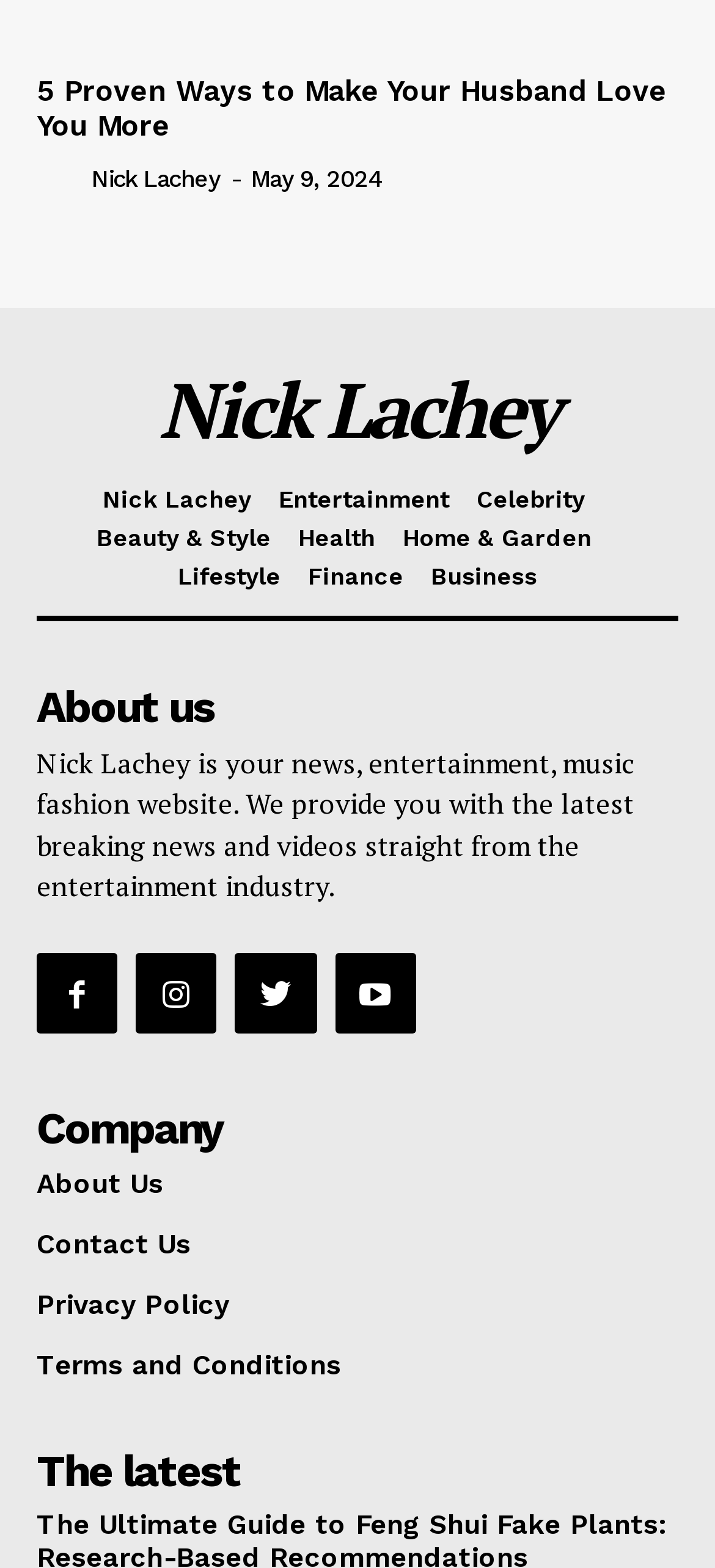Can you show the bounding box coordinates of the region to click on to complete the task described in the instruction: "learn about the company"?

[0.051, 0.706, 0.313, 0.734]